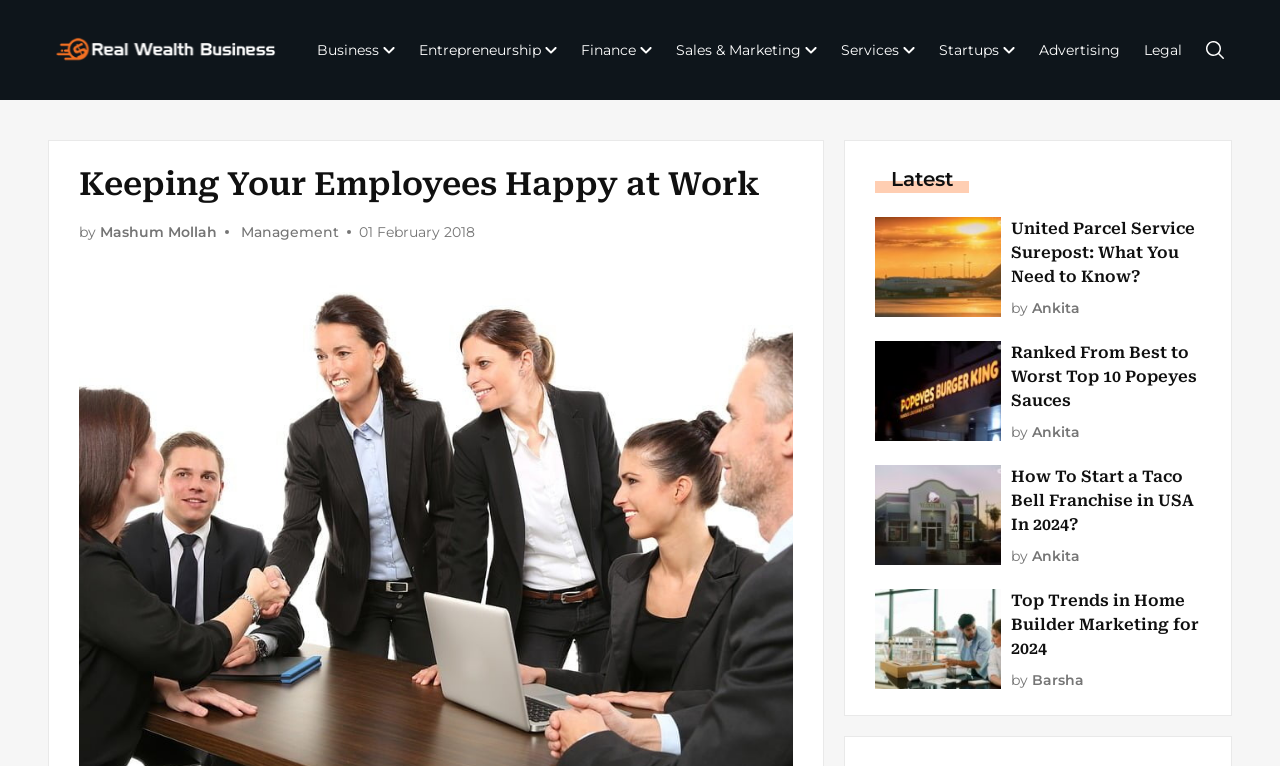Predict the bounding box coordinates of the area that should be clicked to accomplish the following instruction: "Click on the 'Startups' link". The bounding box coordinates should consist of four float numbers between 0 and 1, i.e., [left, top, right, bottom].

[0.727, 0.042, 0.799, 0.089]